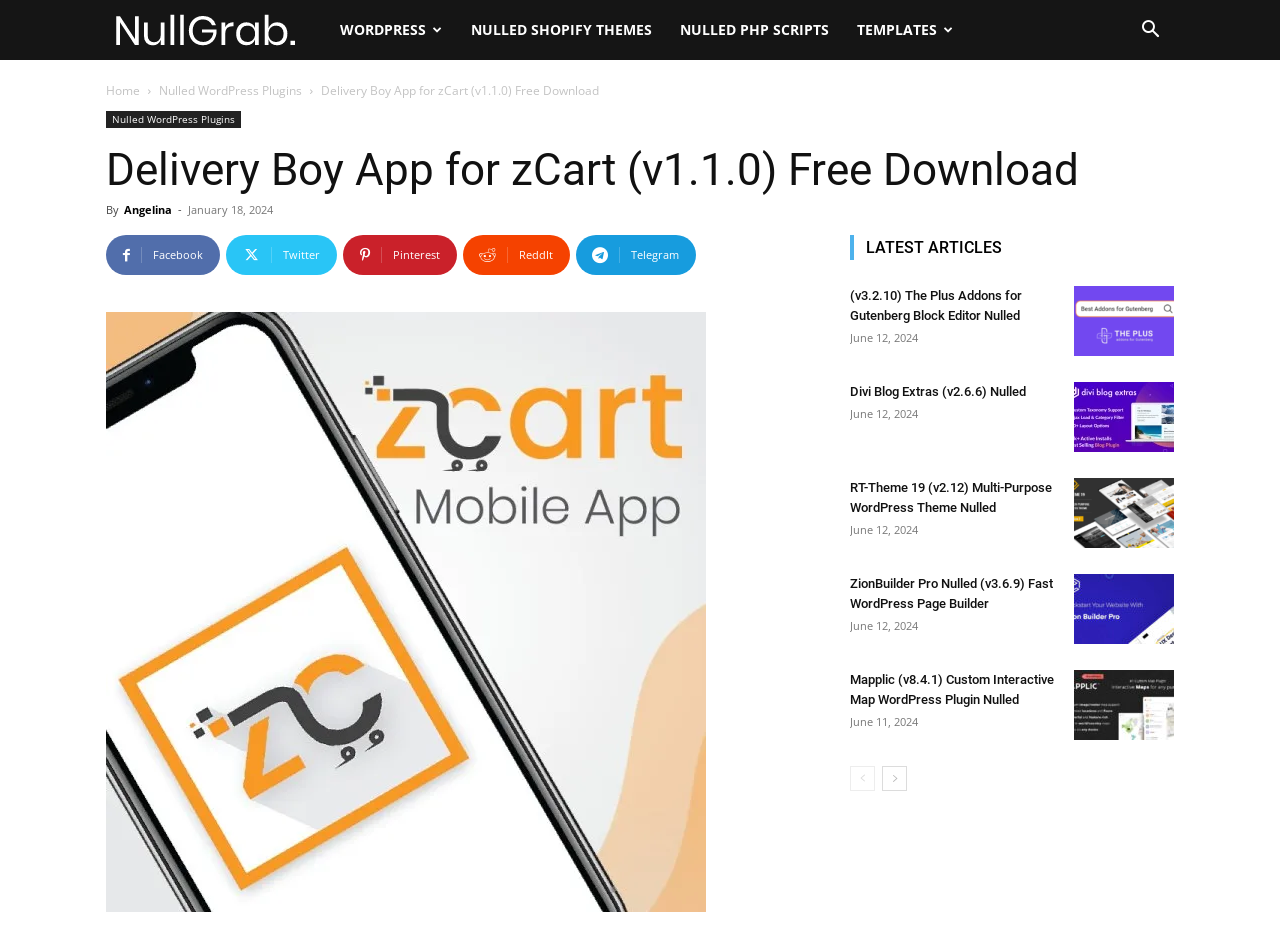Based on the element description, predict the bounding box coordinates (top-left x, top-left y, bottom-right x, bottom-right y) for the UI element in the screenshot: Drupal for Humanists

None